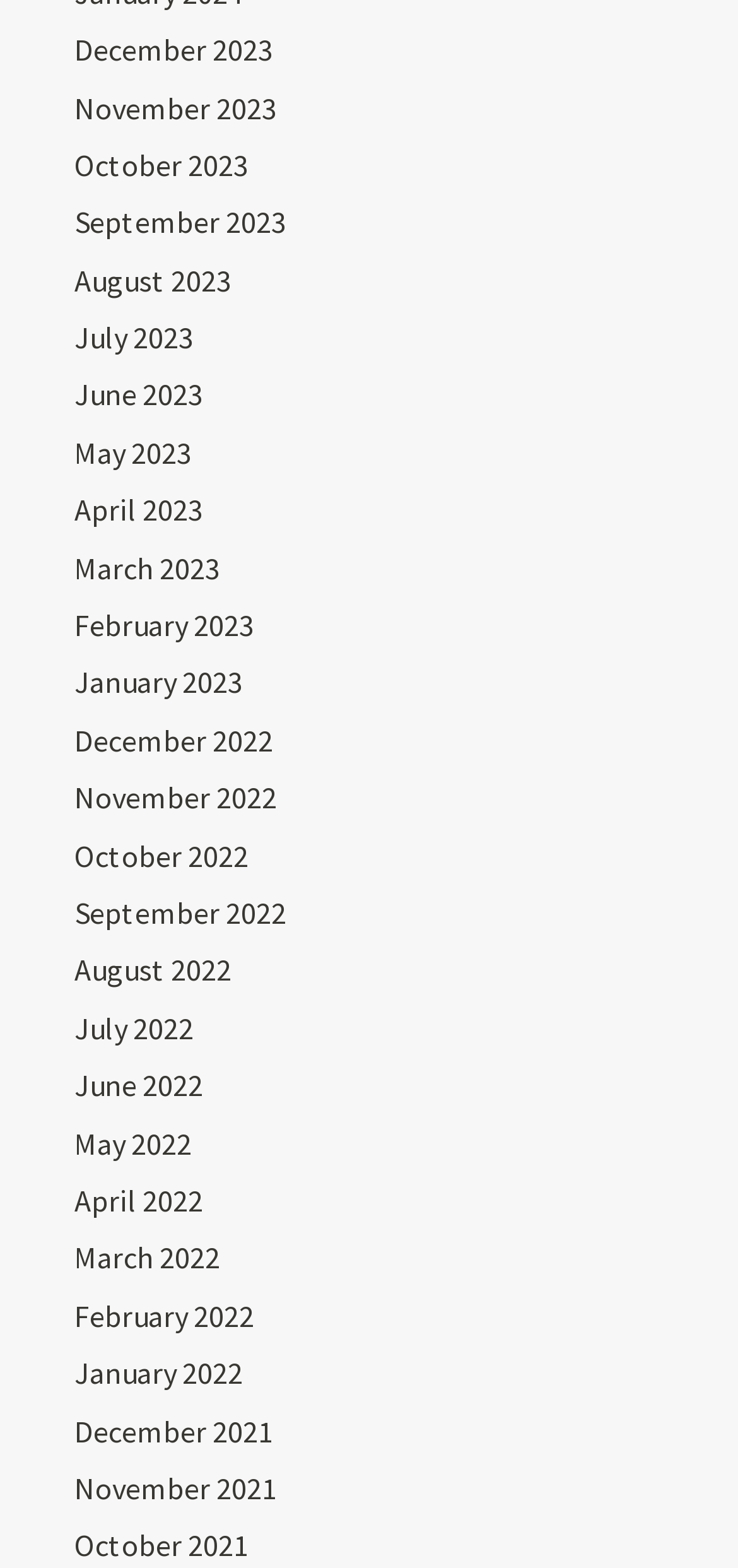What is the latest month listed?
Based on the visual details in the image, please answer the question thoroughly.

I looked at the list of links and found that the latest month listed is December 2023, which is the first link on the list.